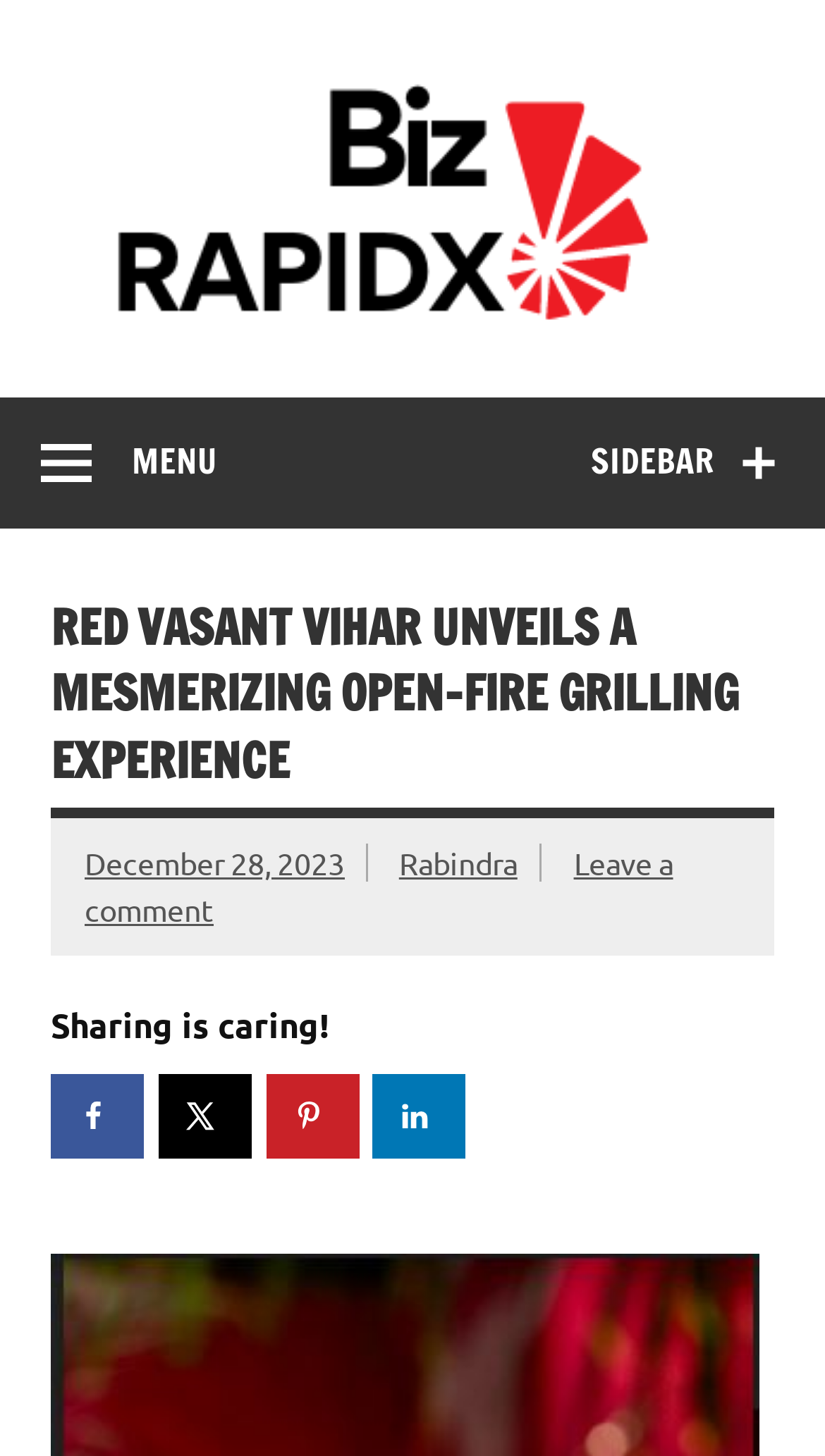Provide a brief response using a word or short phrase to this question:
What is the date of the news article?

December 28, 2023